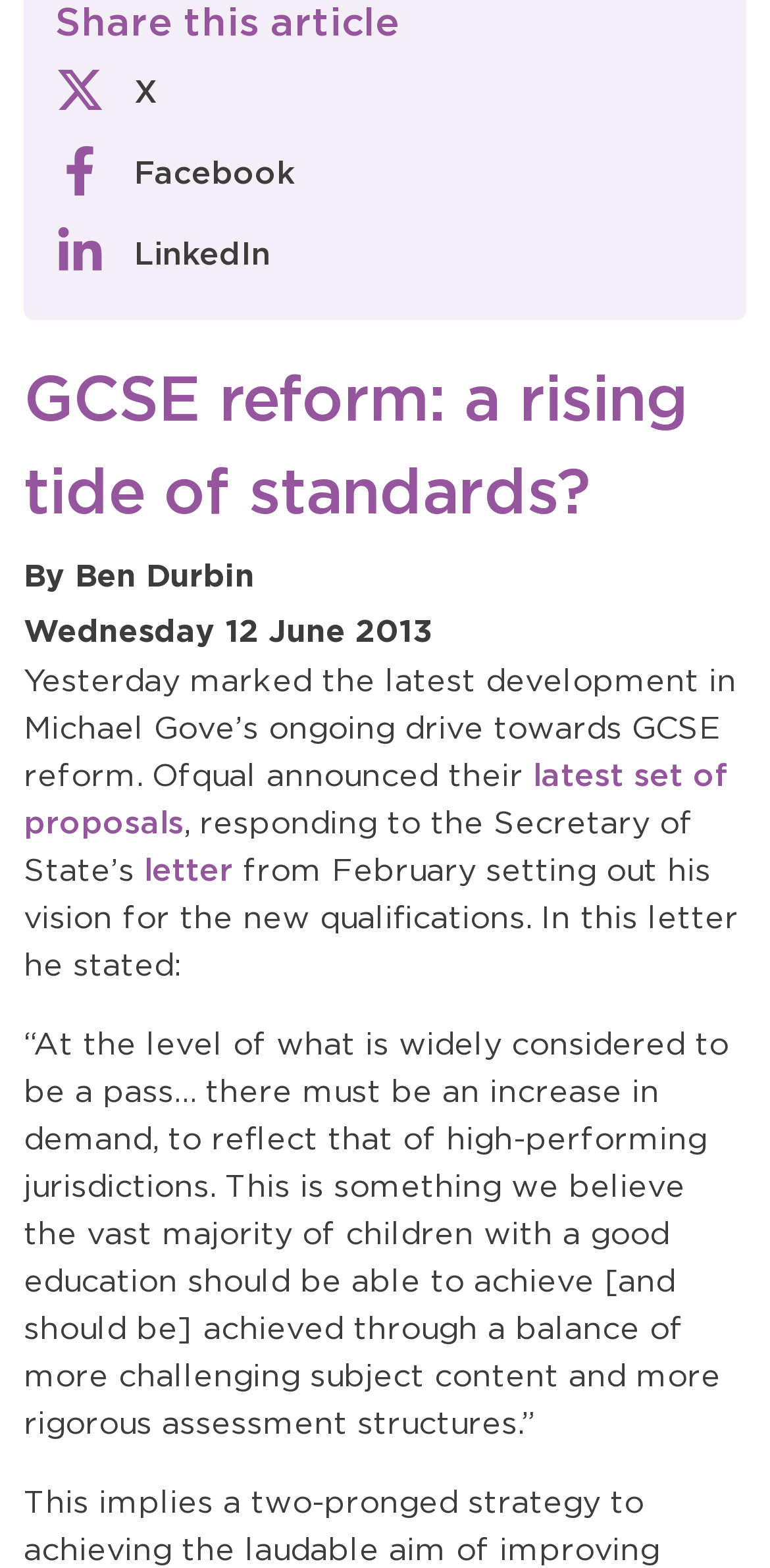Please determine the bounding box coordinates for the UI element described as: "Newsletters".

[0.059, 0.286, 0.941, 0.316]